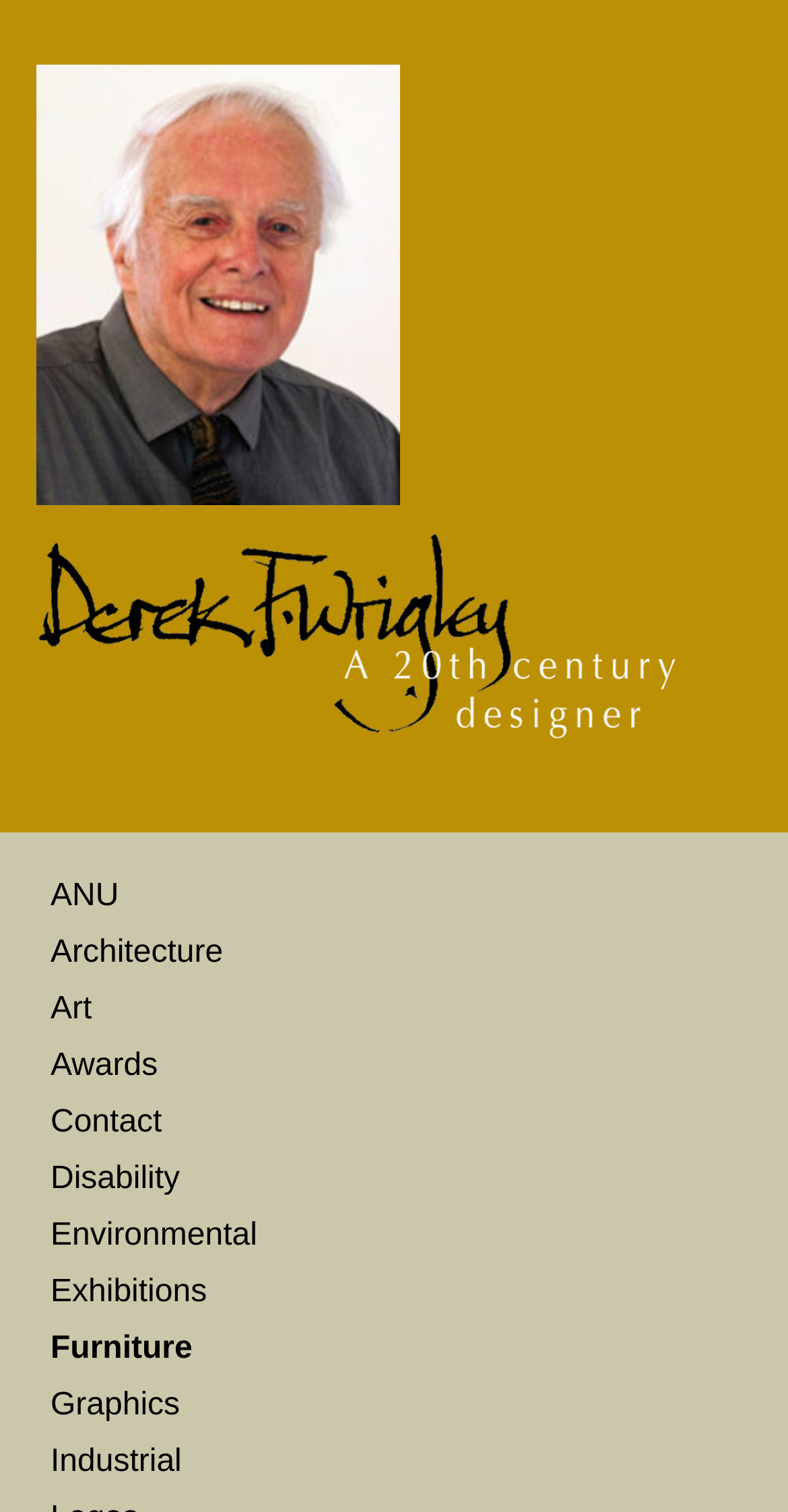Identify the bounding box coordinates of the clickable region necessary to fulfill the following instruction: "view Art category". The bounding box coordinates should be four float numbers between 0 and 1, i.e., [left, top, right, bottom].

[0.064, 0.657, 0.117, 0.679]